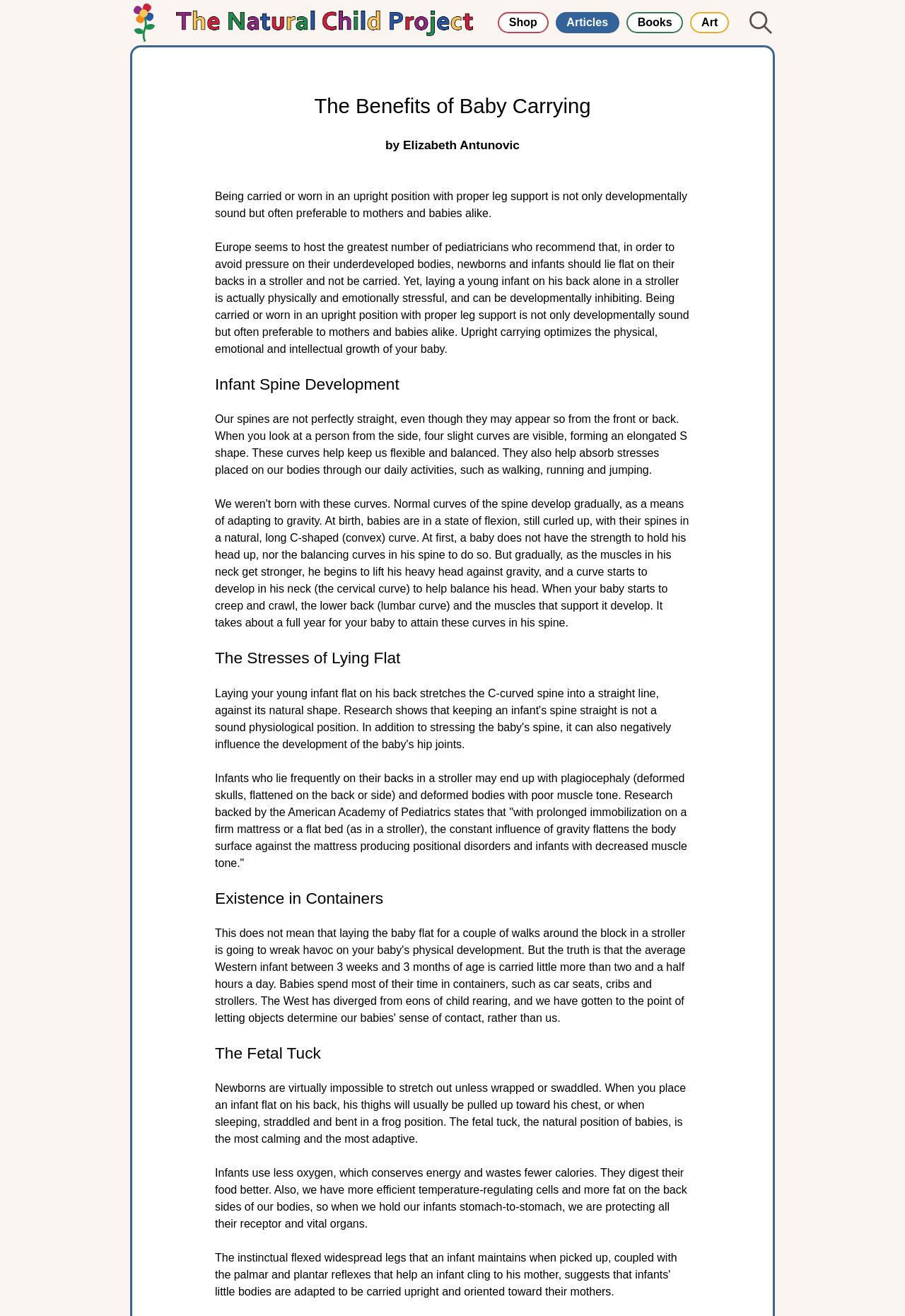Provide a brief response to the question below using one word or phrase:
What is the natural position of babies?

Fetal tuck